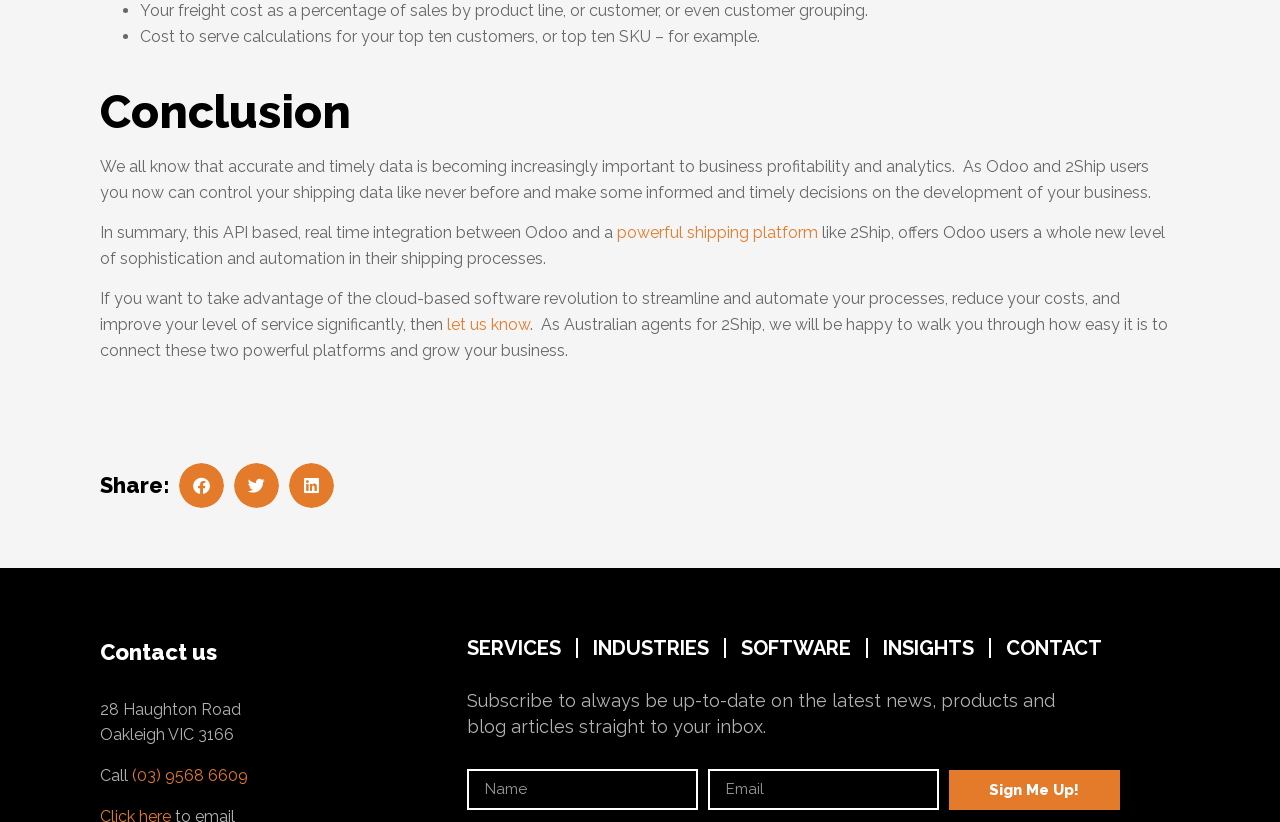Please locate the bounding box coordinates for the element that should be clicked to achieve the following instruction: "Get in touch with the professionals". Ensure the coordinates are given as four float numbers between 0 and 1, i.e., [left, top, right, bottom].

None